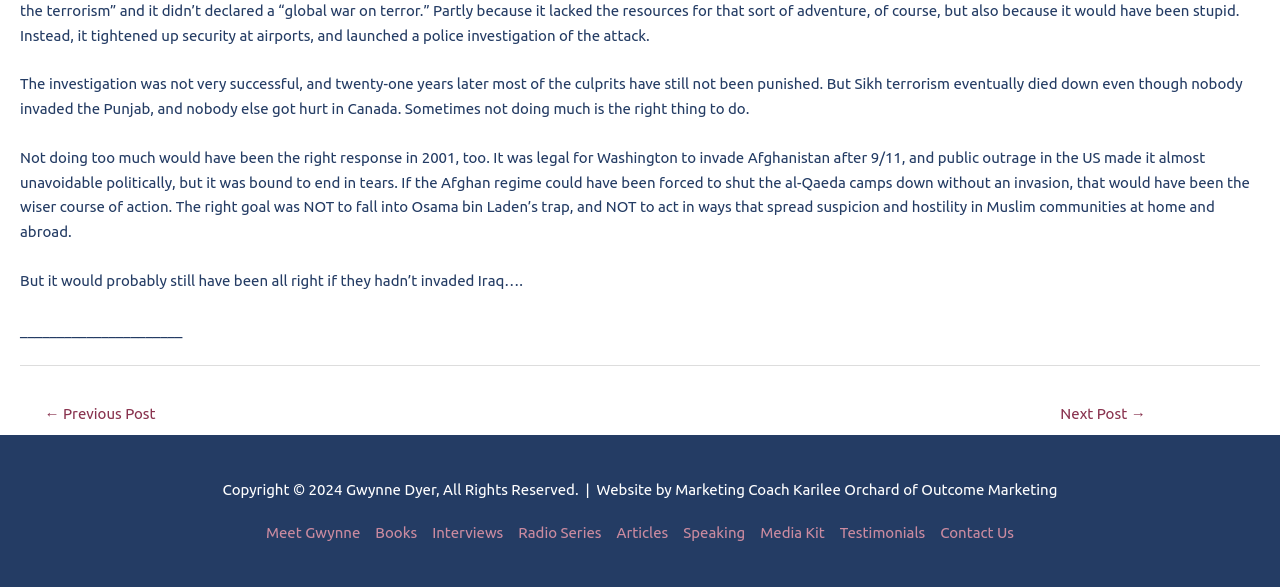Find the coordinates for the bounding box of the element with this description: "Meet Gwynne".

[0.208, 0.892, 0.287, 0.921]